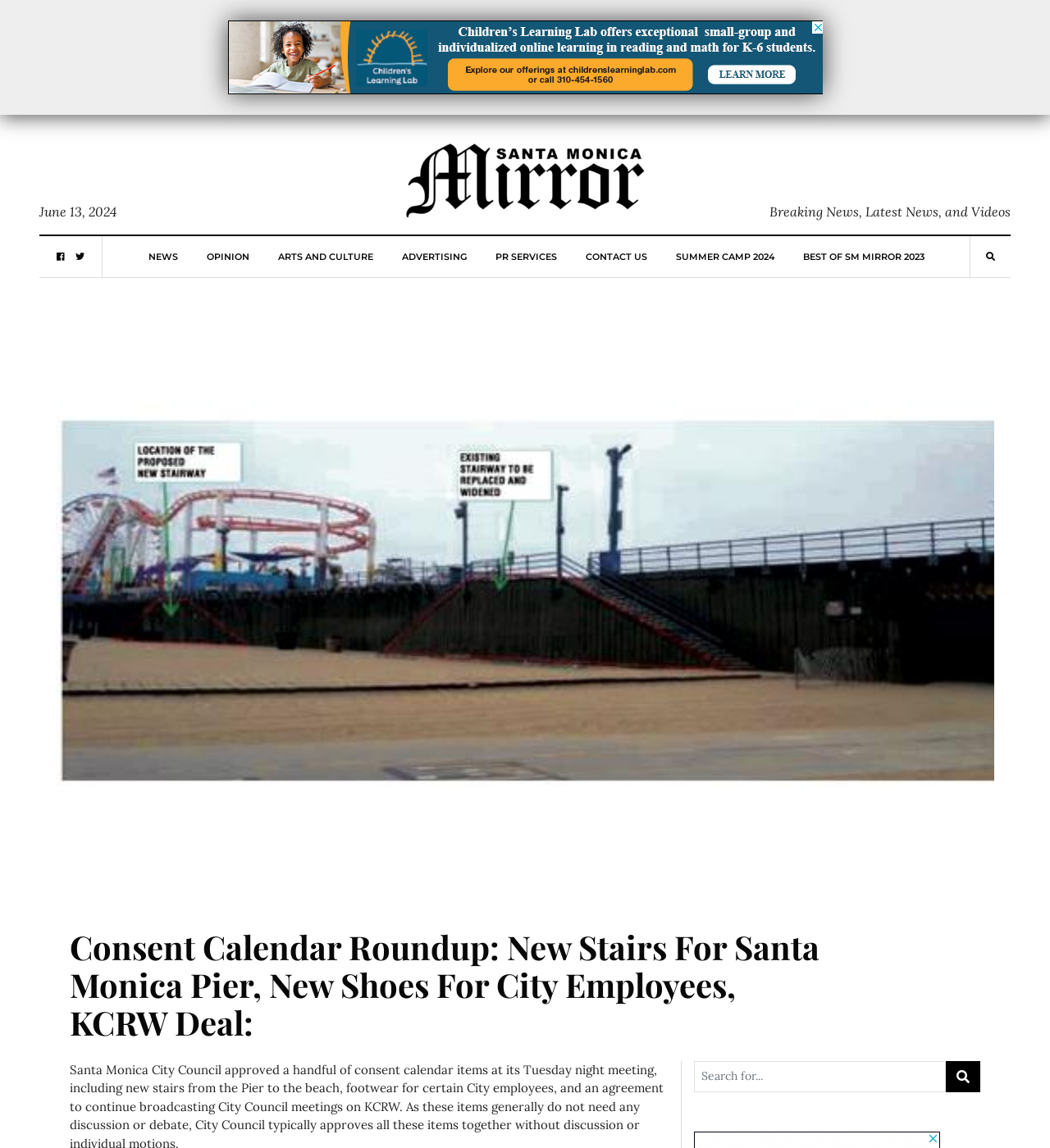What is the date mentioned in the article?
Provide a short answer using one word or a brief phrase based on the image.

June 13, 2024